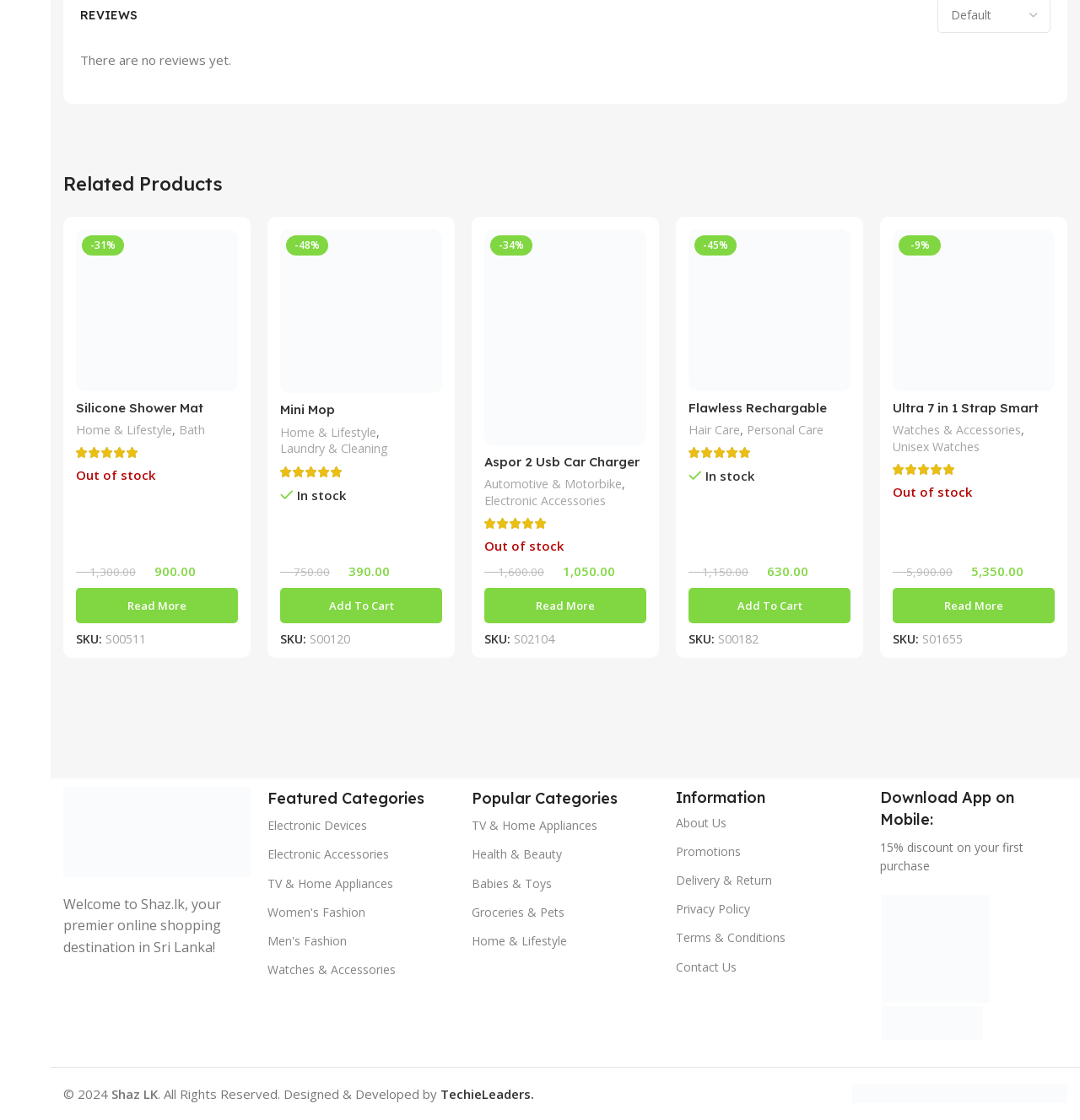Please locate the bounding box coordinates of the element's region that needs to be clicked to follow the instruction: "Read more about 'Aspor 2 Usb Car Charger'". The bounding box coordinates should be provided as four float numbers between 0 and 1, i.e., [left, top, right, bottom].

[0.448, 0.525, 0.598, 0.557]